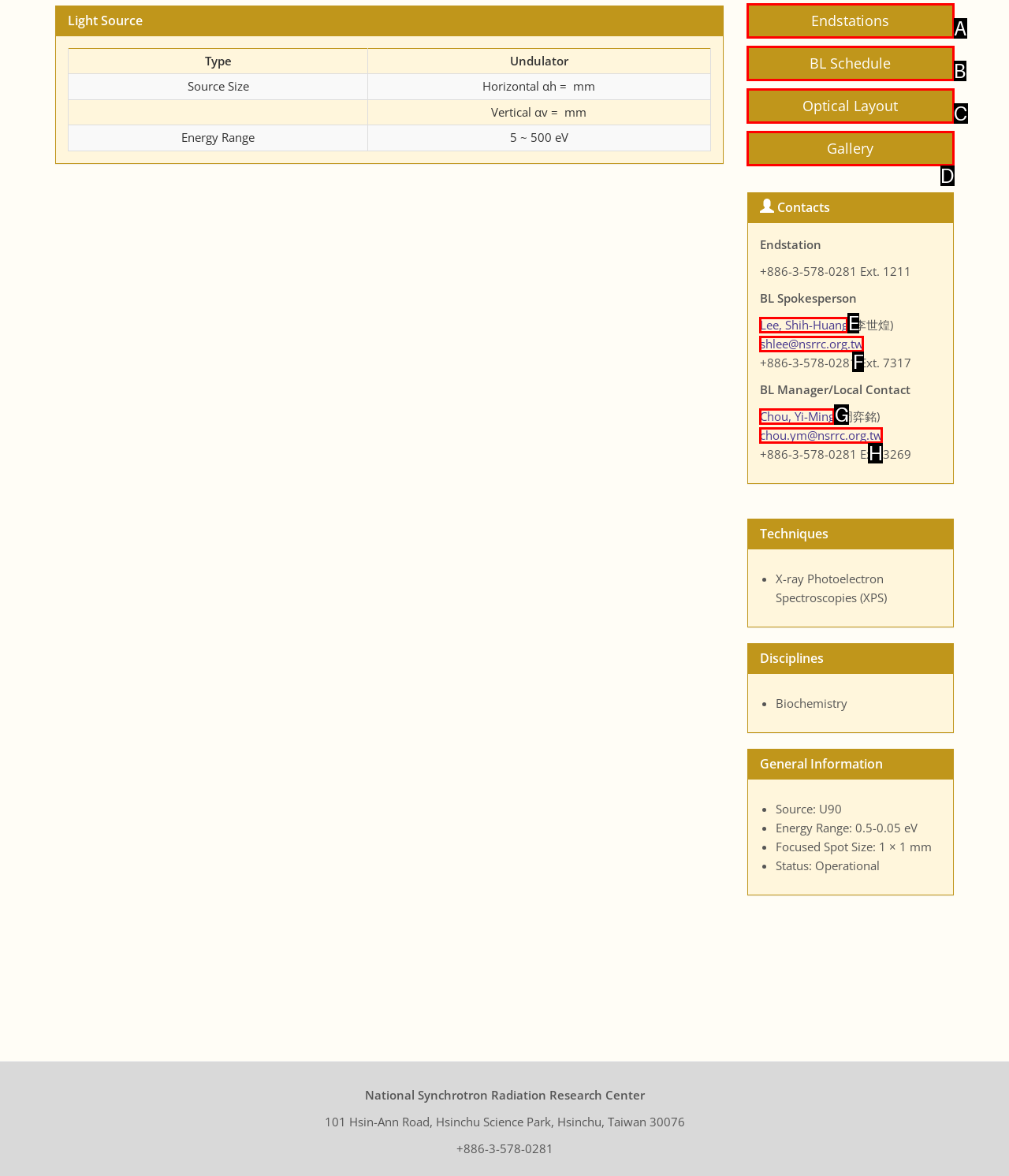Based on the provided element description: BL Schedule, identify the best matching HTML element. Respond with the corresponding letter from the options shown.

B